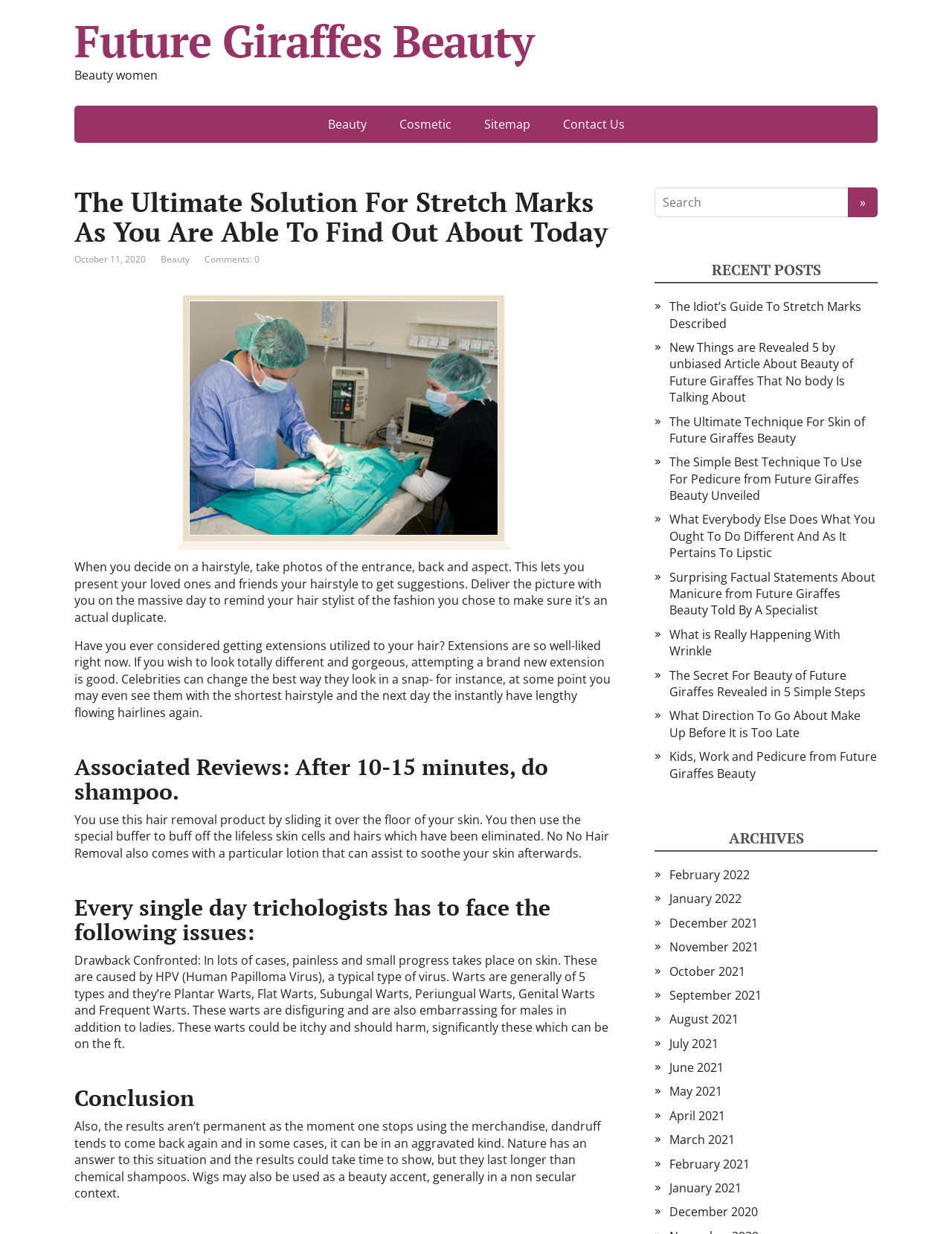Select the bounding box coordinates of the element I need to click to carry out the following instruction: "Read the article about stretch marks".

[0.078, 0.152, 0.645, 0.2]